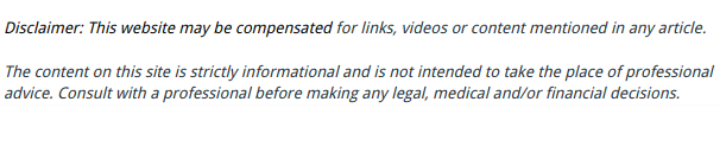Explain the scene depicted in the image, including all details.

The image displays a disclaimer emphasizing the website's compensation policies and the nature of its content. It states that the information provided is strictly for informational purposes and should not replace professional advice. It encourages readers to consult with professionals before making any legal, medical, or financial decisions. This disclaimer serves as an important reminder for users to seek proper guidance and understand potential limitations in the information presented on the site.